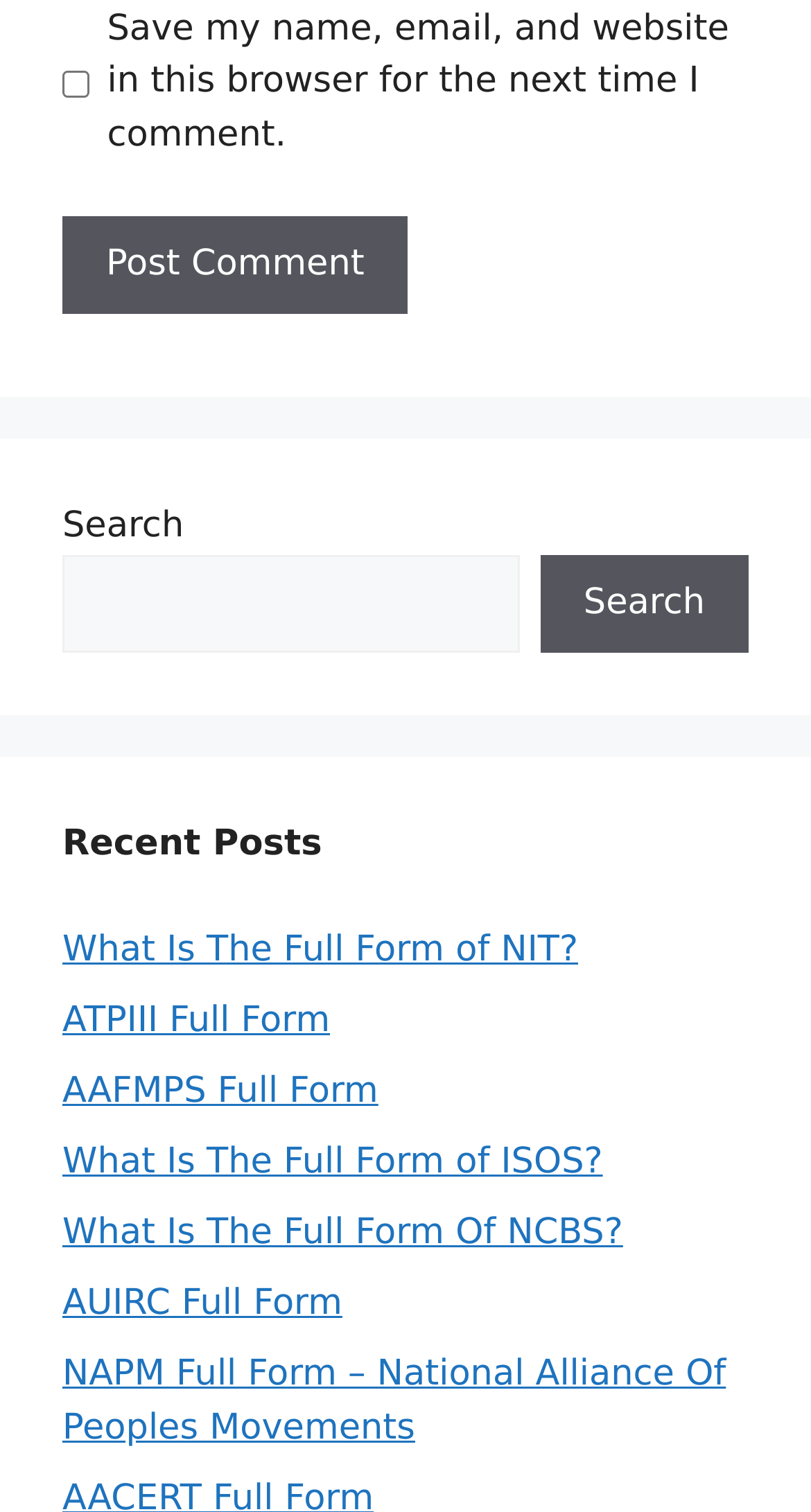Find the bounding box coordinates of the element to click in order to complete this instruction: "Check the box to save name and email". The bounding box coordinates must be four float numbers between 0 and 1, denoted as [left, top, right, bottom].

[0.077, 0.046, 0.11, 0.064]